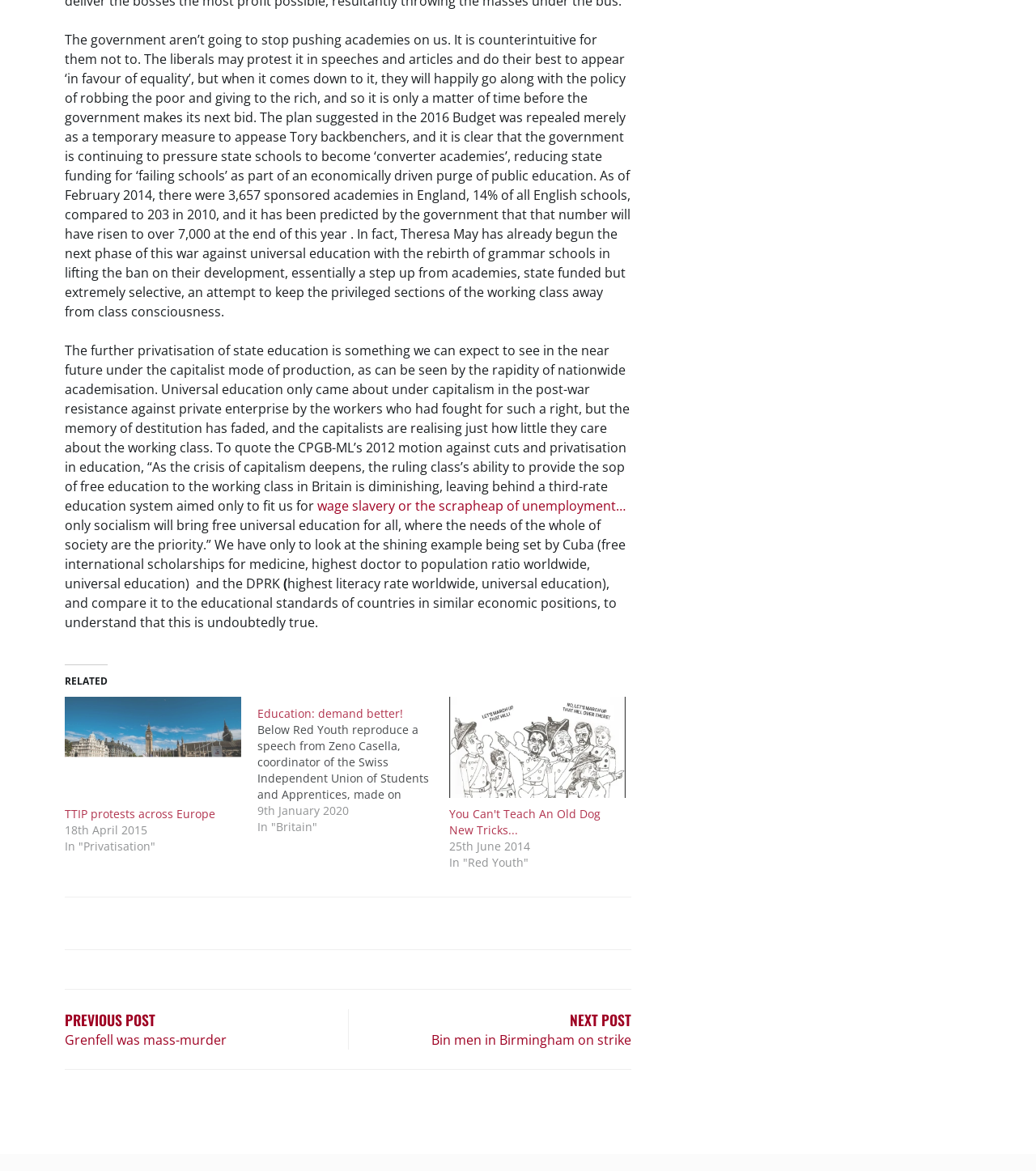Answer the question in one word or a short phrase:
What is the purpose of the links at the bottom of the page?

Related posts